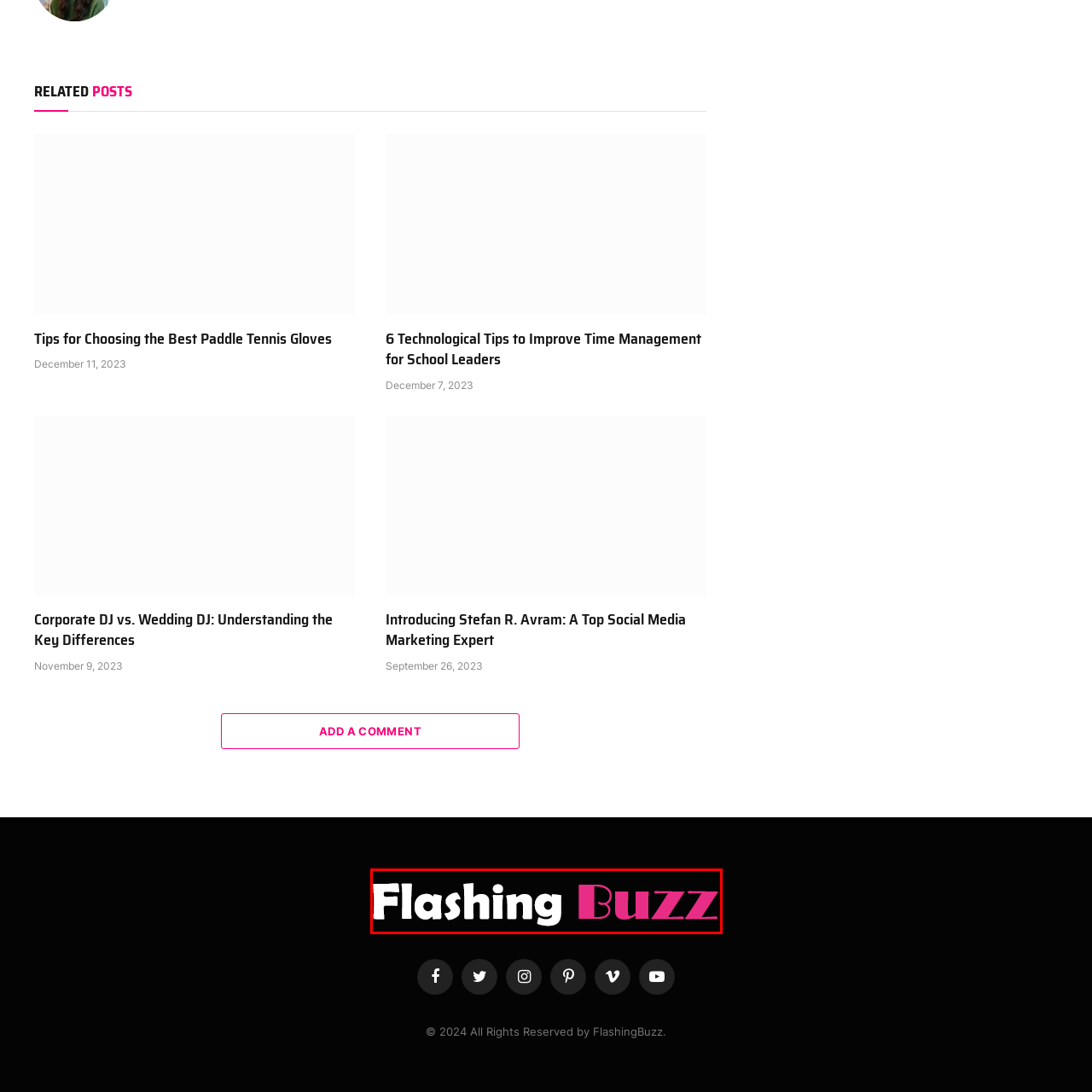Write a detailed description of the image enclosed in the red-bordered box.

The image showcases the vibrant logo of "Flashing Buzz," a visually striking brand name designed using a combination of bold typography and contrasting colors. The word "Flashing" is displayed in white, conveying a sense of brightness and visibility, while "Buzz" is rendered in an eye-catching pink hue, suggesting excitement and modernity. The background is a solid black, enhancing the clarity and impact of the logo. This design emphasizes the brand's energetic and dynamic presence, likely aimed at attracting a youthful audience. The logo encapsulates the essence of the brand, making it instantly recognizable and memorable.